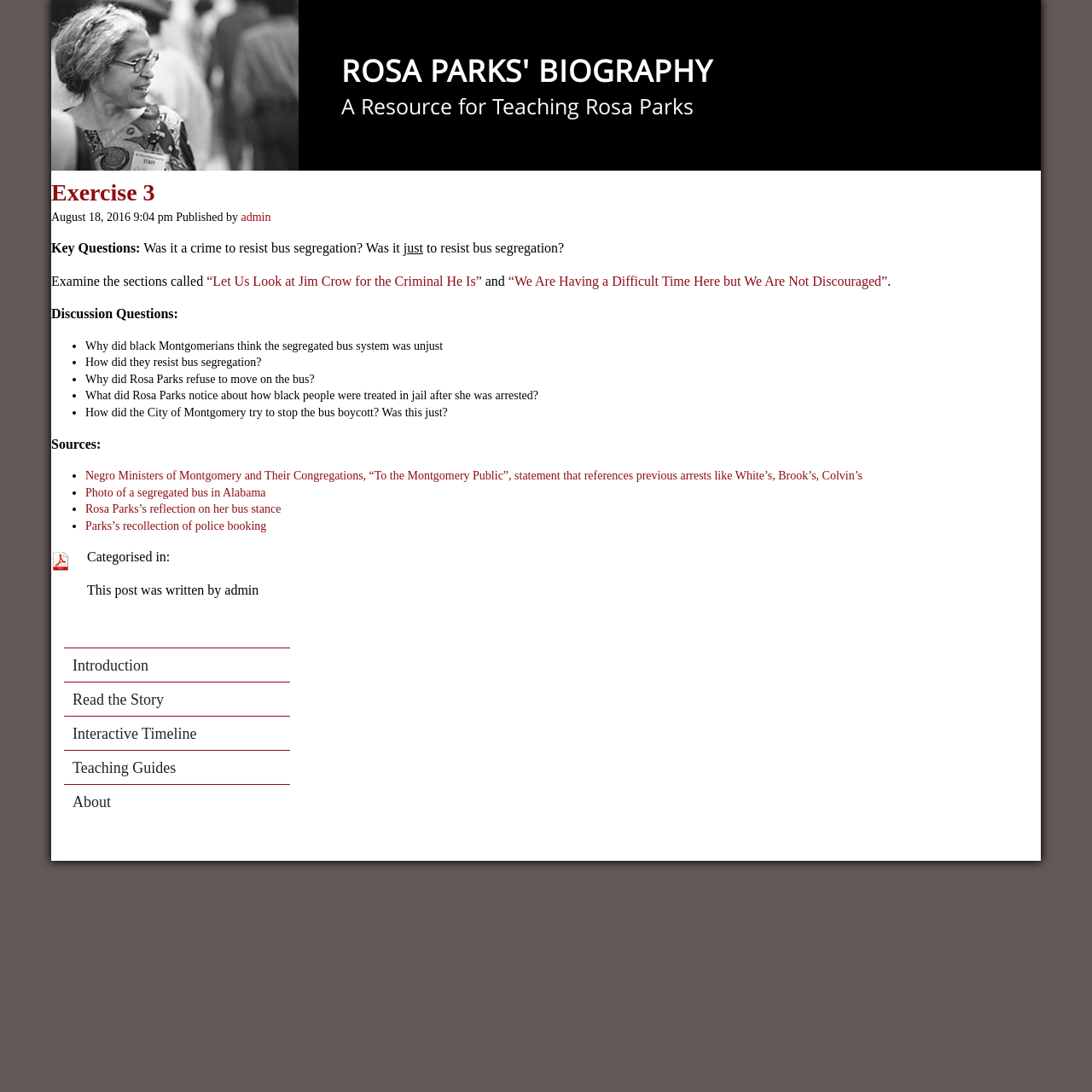Please identify the bounding box coordinates of the area that needs to be clicked to fulfill the following instruction: "Go to the HOME page."

None